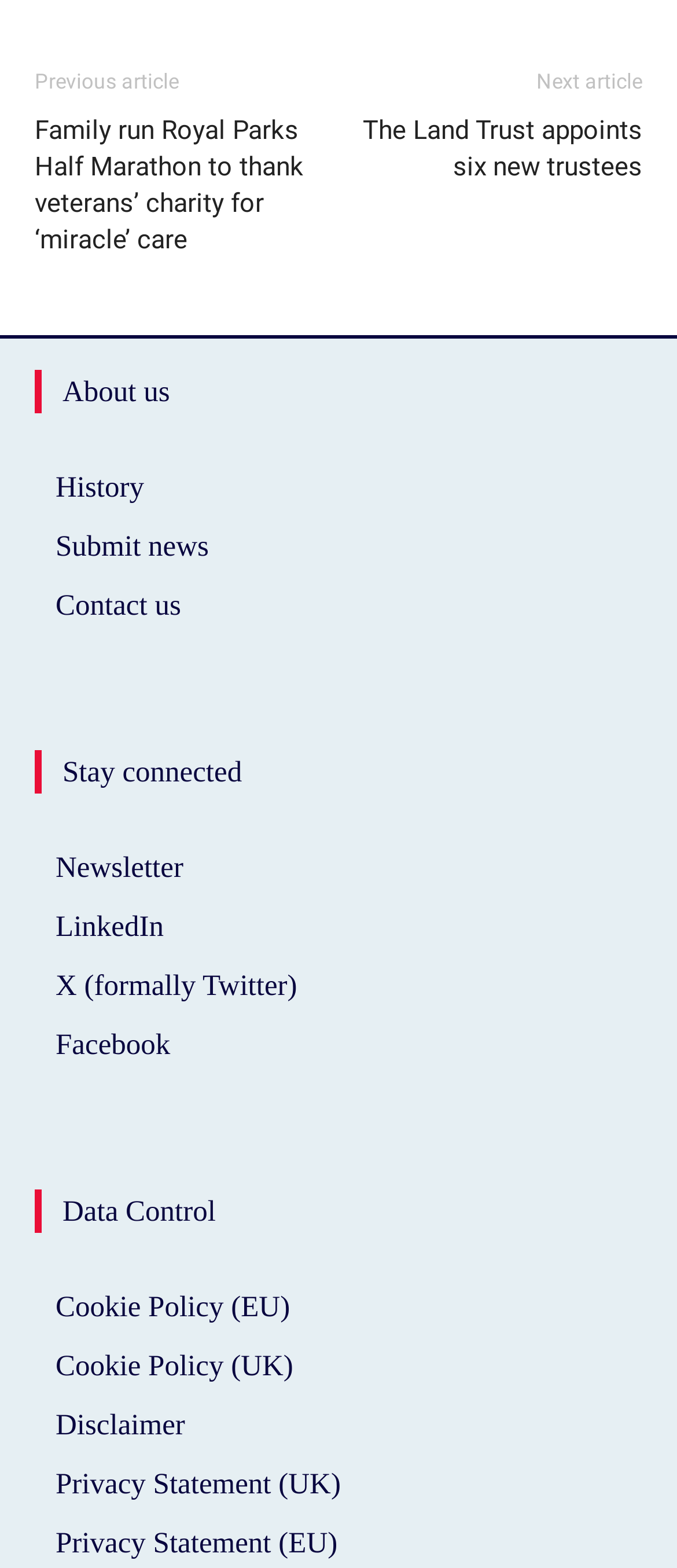Provide a brief response using a word or short phrase to this question:
How many social media links are there?

4